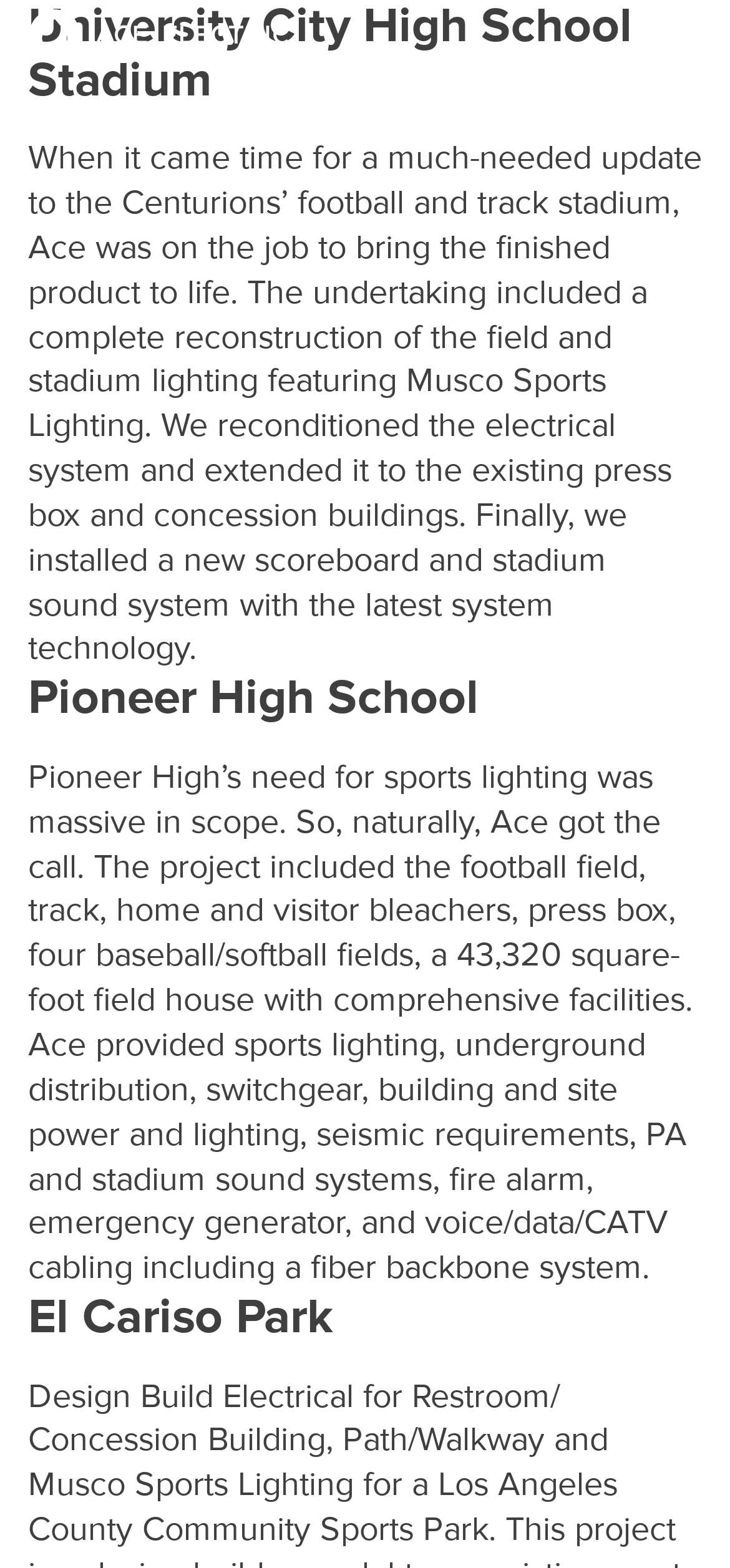What is the name of the first project listed?
Using the image, give a concise answer in the form of a single word or short phrase.

University City High School Stadium